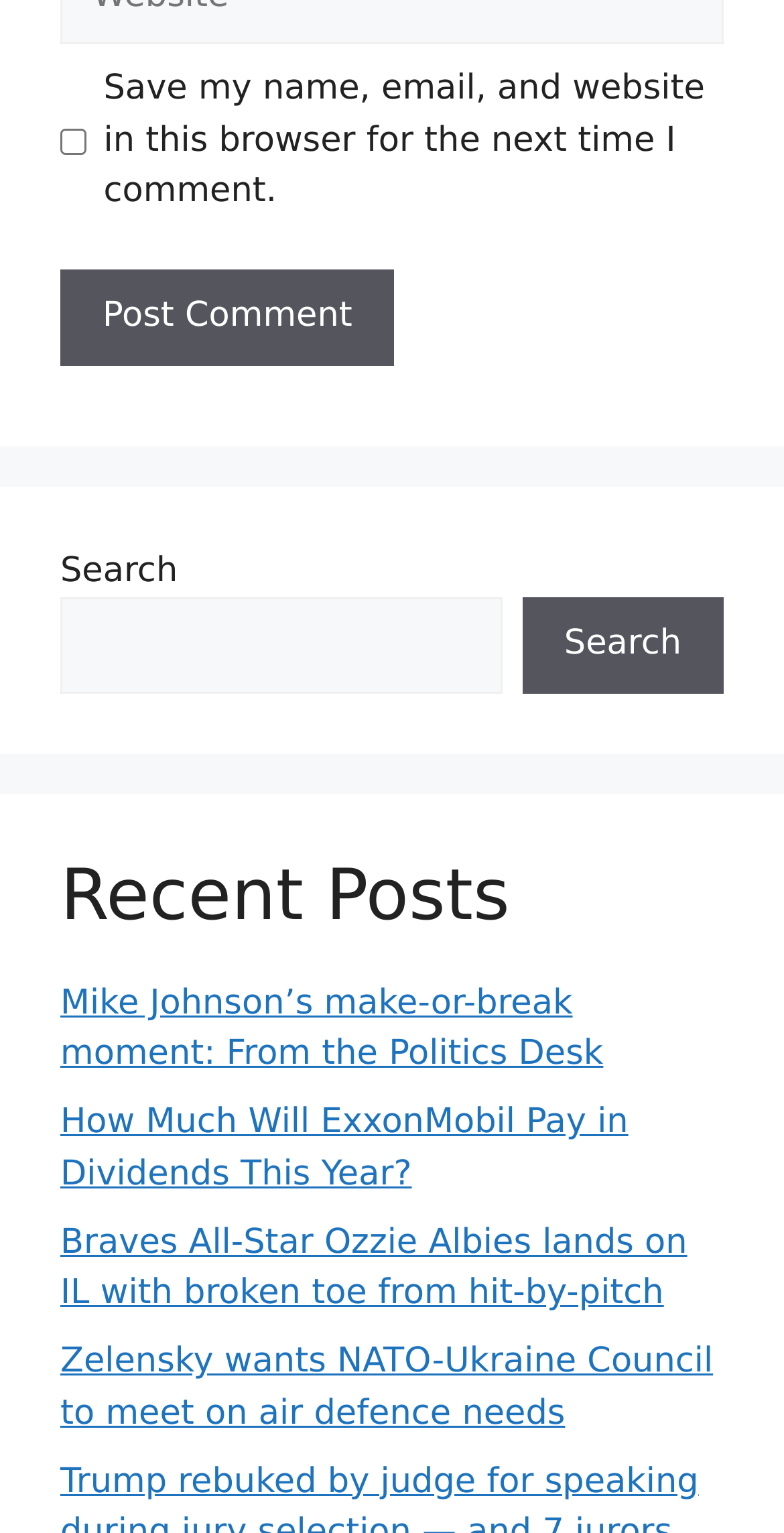Indicate the bounding box coordinates of the clickable region to achieve the following instruction: "Search for something."

[0.077, 0.39, 0.64, 0.452]